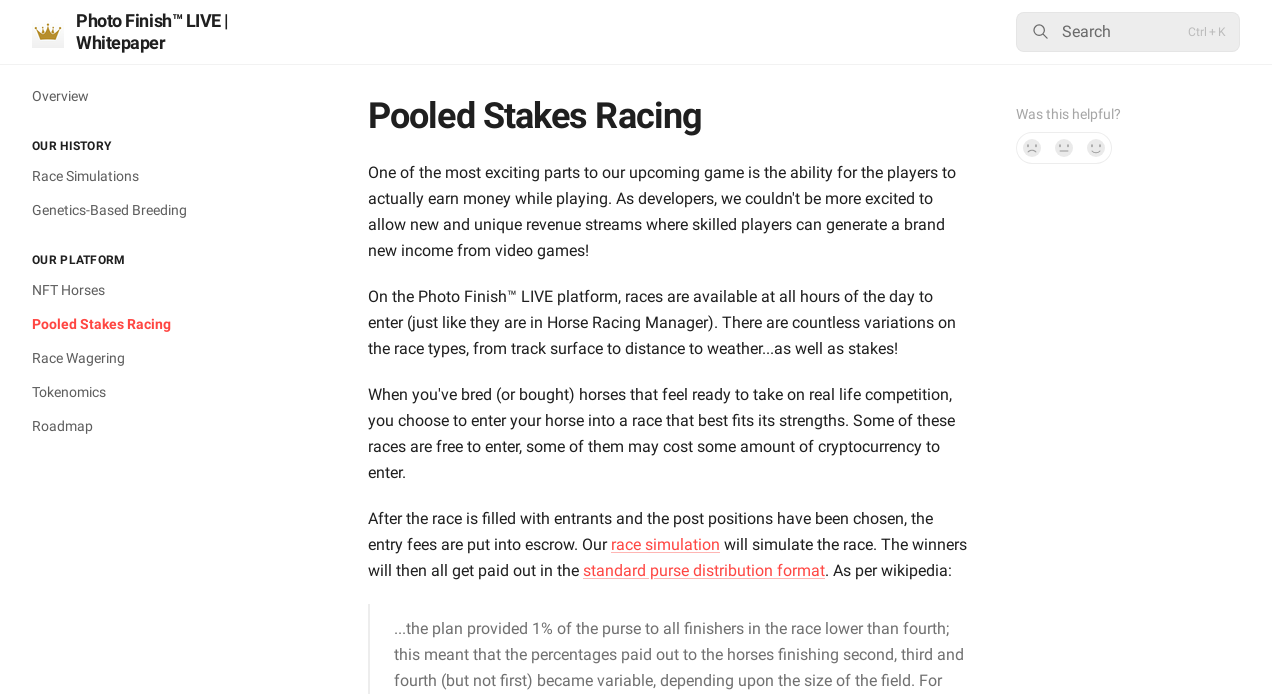Describe all the visual and textual components of the webpage comprehensively.

The webpage is about Pooled Stakes Racing and Photo Finish™ LIVE, with a focus on its whitepaper. At the top left corner, there is a logo image with the text "Photo Finish™ LIVE | Whitepaper" next to it. Below the logo, there is a search button with a magnifying glass icon and a shortcut key "Ctrl + K" to trigger the search function.

On the left side of the page, there is a navigation menu with links to different sections, including "Overview", "Race Simulations", "Genetics-Based Breeding", "NFT Horses", "Pooled Stakes Racing", "Race Wagering", "Tokenomics", and "Roadmap". These links are stacked vertically, with "Overview" at the top and "Roadmap" at the bottom.

On the right side of the page, there is a main content area with a heading "Pooled Stakes Racing" at the top. Below the heading, there is a block of text that describes the platform, explaining how races are available at all hours of the day, with various race types and stakes. The text also explains how the entry fees are put into escrow and how the winners are paid out after the race simulation.

There are two links within the text block, one to "race simulation" and another to "standard purse distribution format". Additionally, there is a citation to Wikipedia at the end of the text block.

At the bottom right corner of the page, there is a feedback section with a question "Was this helpful?" and three buttons to respond: "No", "Not sure", and "Yes, it was!". Each button has a small icon next to it.